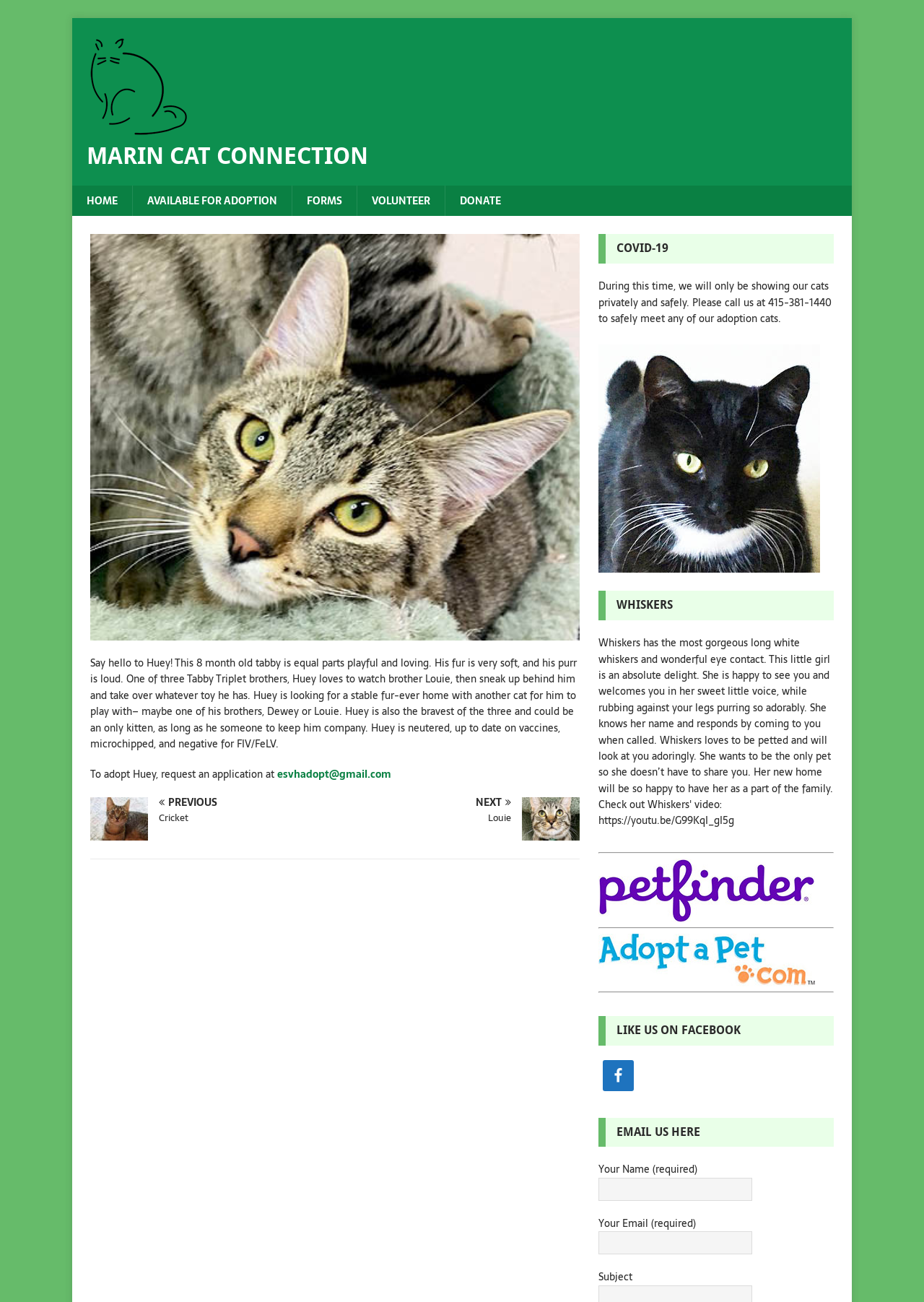Describe all the visual and textual components of the webpage comprehensively.

The webpage is about Huey, a 8-month-old tabby cat available for adoption through Marin Cat Connection. At the top of the page, there is a logo image and a link to Marin Cat Connection, followed by a heading with the same name. Below the logo, there is a navigation menu with links to "HOME", "AVAILABLE FOR ADOPTION", "FORMS", "VOLUNTEER", and "DONATE".

The main content of the page is an article about Huey, featuring a large image of the cat at the top. The article describes Huey's personality, habits, and characteristics, including his playful and loving nature, soft fur, and loud purr. It also mentions that Huey is looking for a stable home with another cat to play with, and provides information about his adoption status, including his vaccination and microchip status.

Below the article, there are links to navigate to the previous and next cat profiles, labeled "PREVIOUS Cricket" and "NEXT Louie", respectively. On the right side of the page, there are several sections, including a COVID-19 notice, a section about Whiskers, and a section with links to Facebook and an email contact form. The COVID-19 notice informs visitors that the organization is only showing cats privately and safely during the pandemic, and provides a phone number to arrange a meeting. The Whiskers section appears to be a separator, and the Facebook section features a link to the organization's Facebook page, accompanied by a Facebook logo image. The email contact form allows visitors to send a message to the organization, with fields for name, email, and subject.